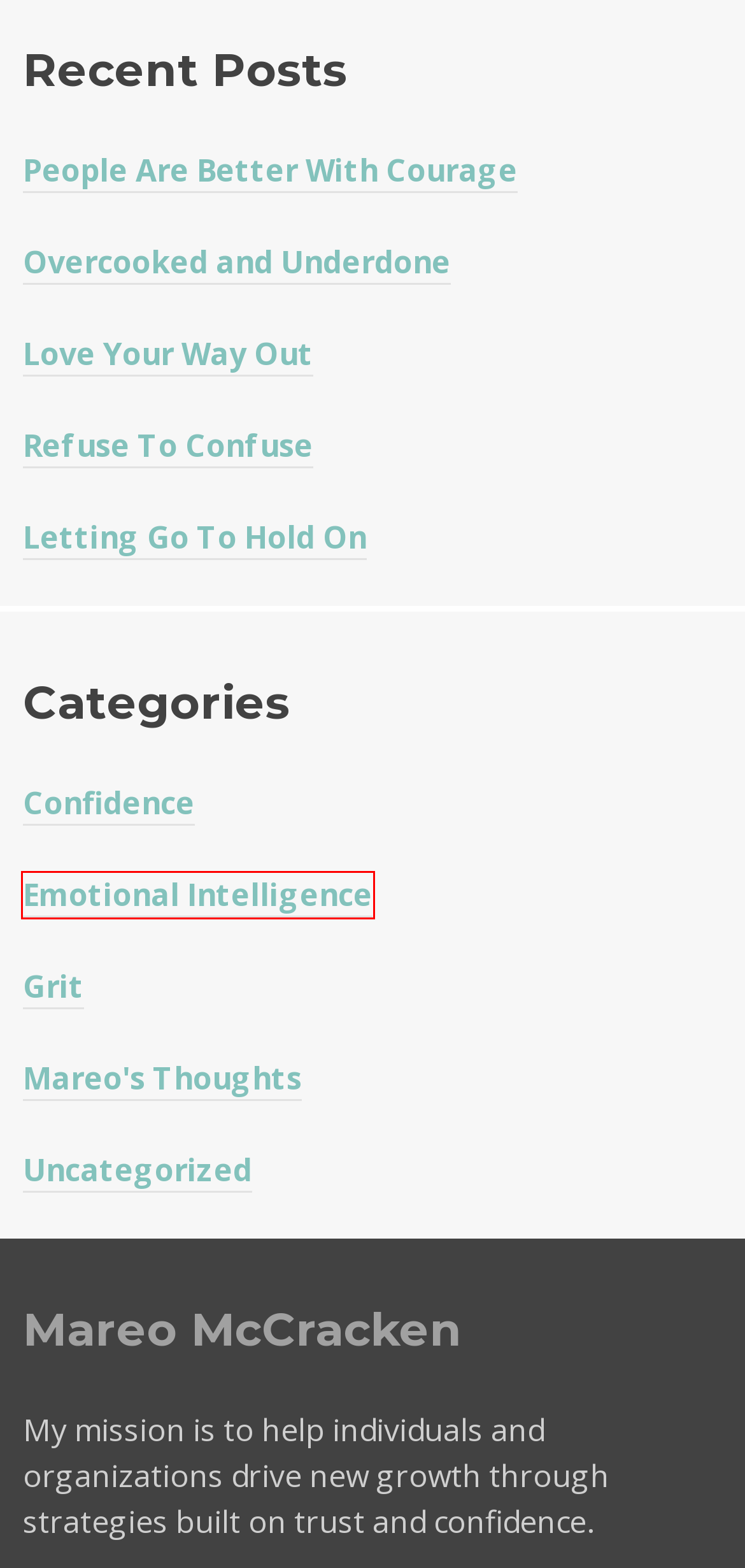You have a screenshot of a webpage where a red bounding box highlights a specific UI element. Identify the description that best matches the resulting webpage after the highlighted element is clicked. The choices are:
A. Refuse To Confuse – Mareo McCracken
B. Confidence – Mareo McCracken
C. Mareo’s Thoughts – Mareo McCracken
D. Love Your Way Out – Mareo McCracken
E. Overcooked and Underdone – Mareo McCracken
F. People Are Better With Courage – Mareo McCracken
G. Emotional Intelligence – Mareo McCracken
H. Letting Go To Hold On – Mareo McCracken

G